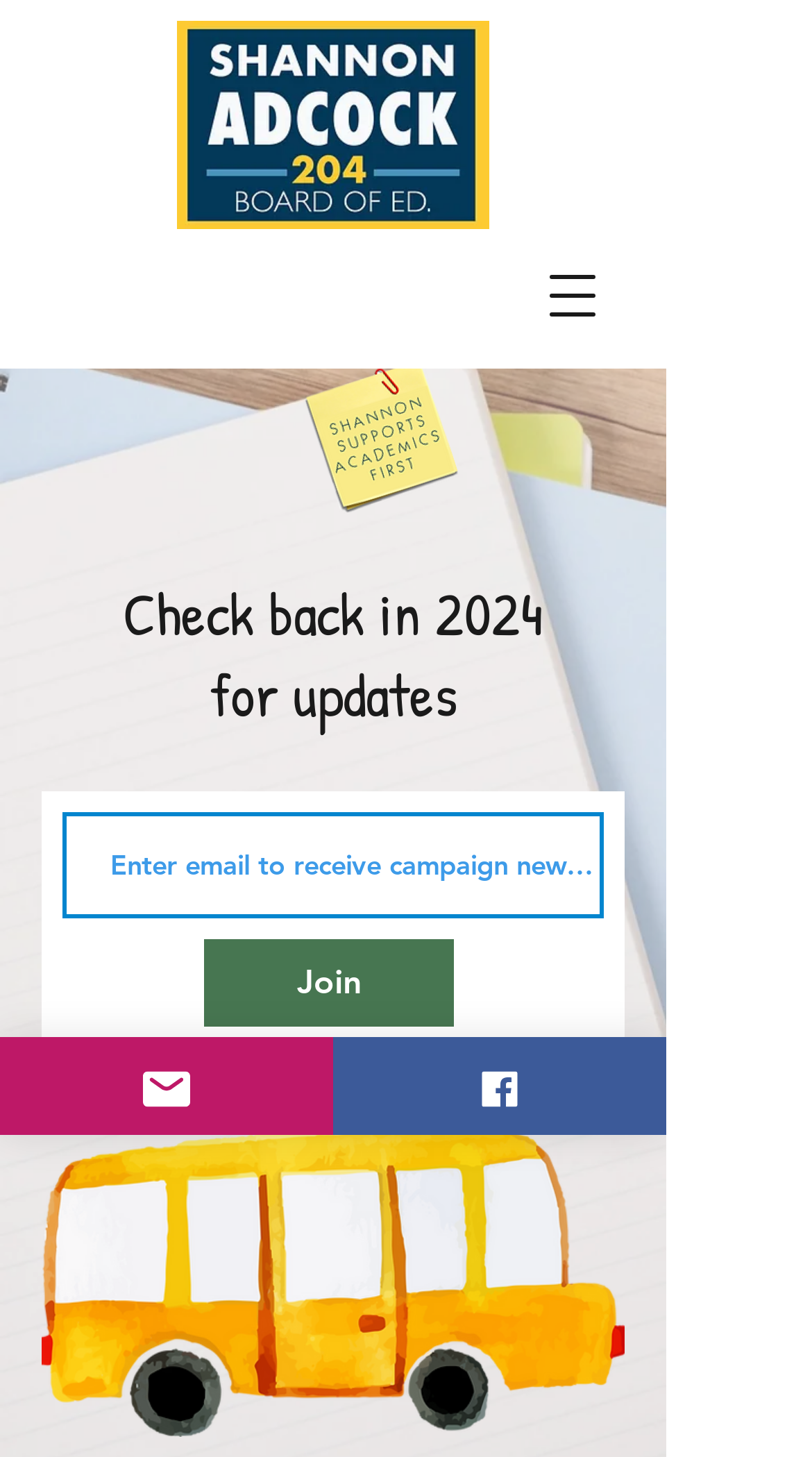What is the button below the textbox?
Based on the screenshot, respond with a single word or phrase.

Join